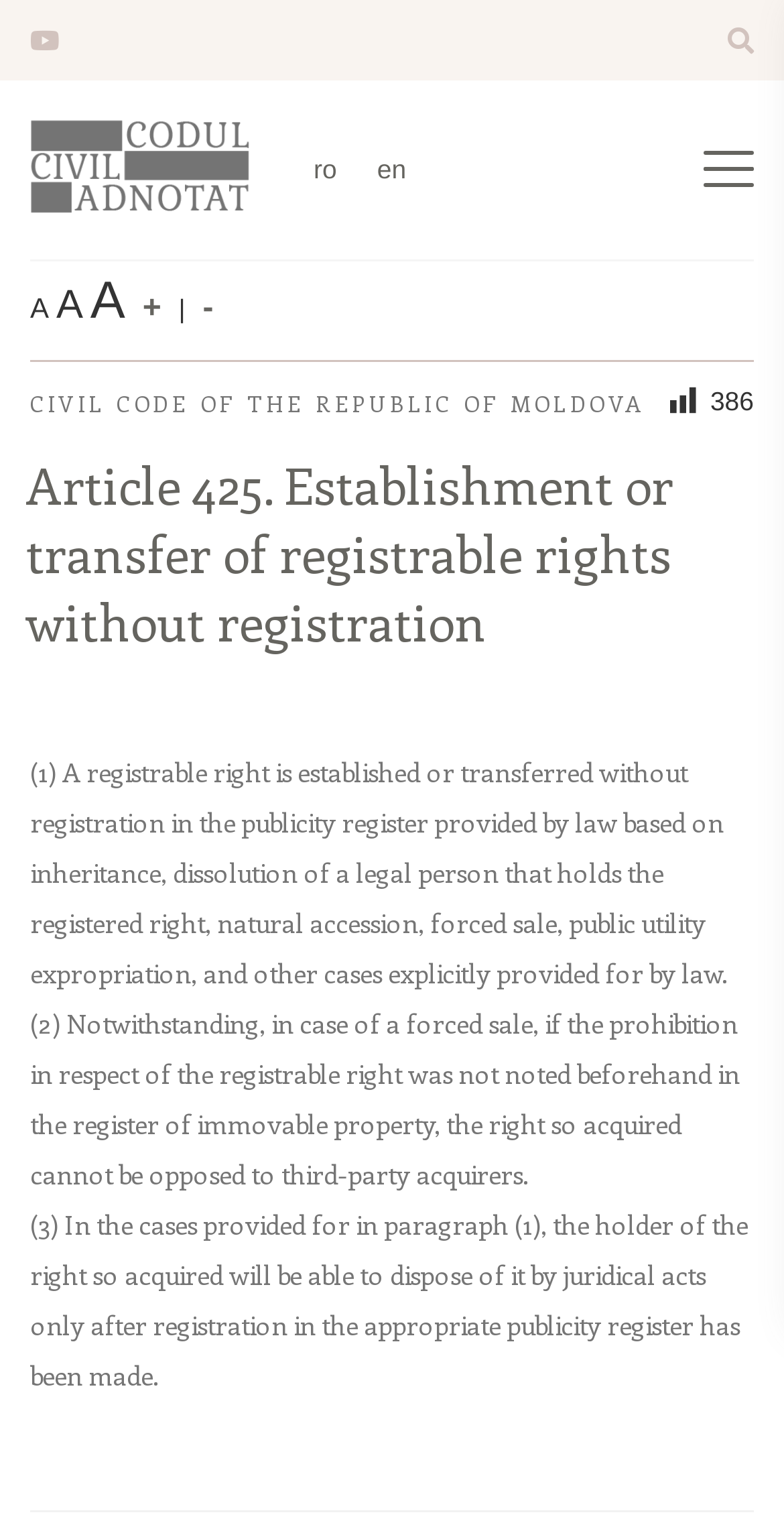Use a single word or phrase to answer the following:
What is the last sentence of the article?

In the cases provided for in paragraph (1), the holder of the right so acquired will be able to dispose of it by juridical acts only after registration in the appropriate publicity register has been made.